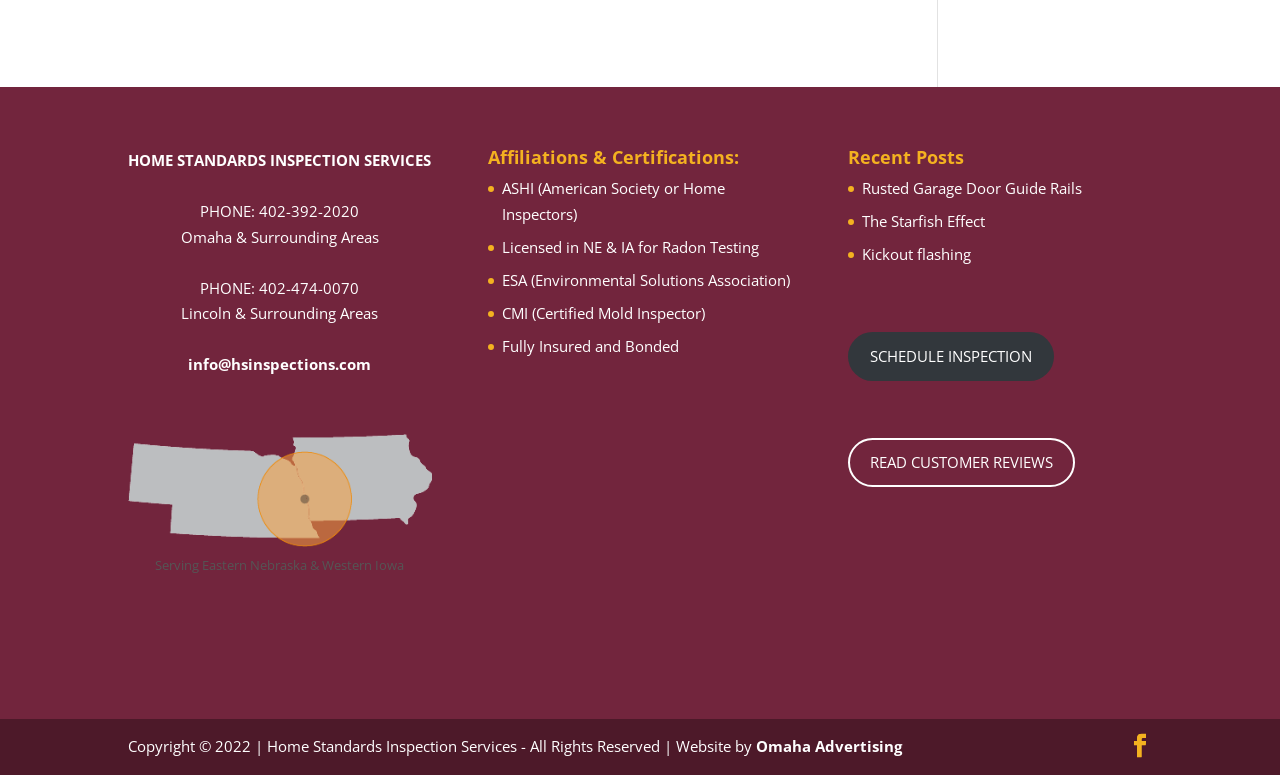Please find the bounding box for the UI element described by: "Rusted Garage Door Guide Rails".

[0.674, 0.23, 0.845, 0.256]